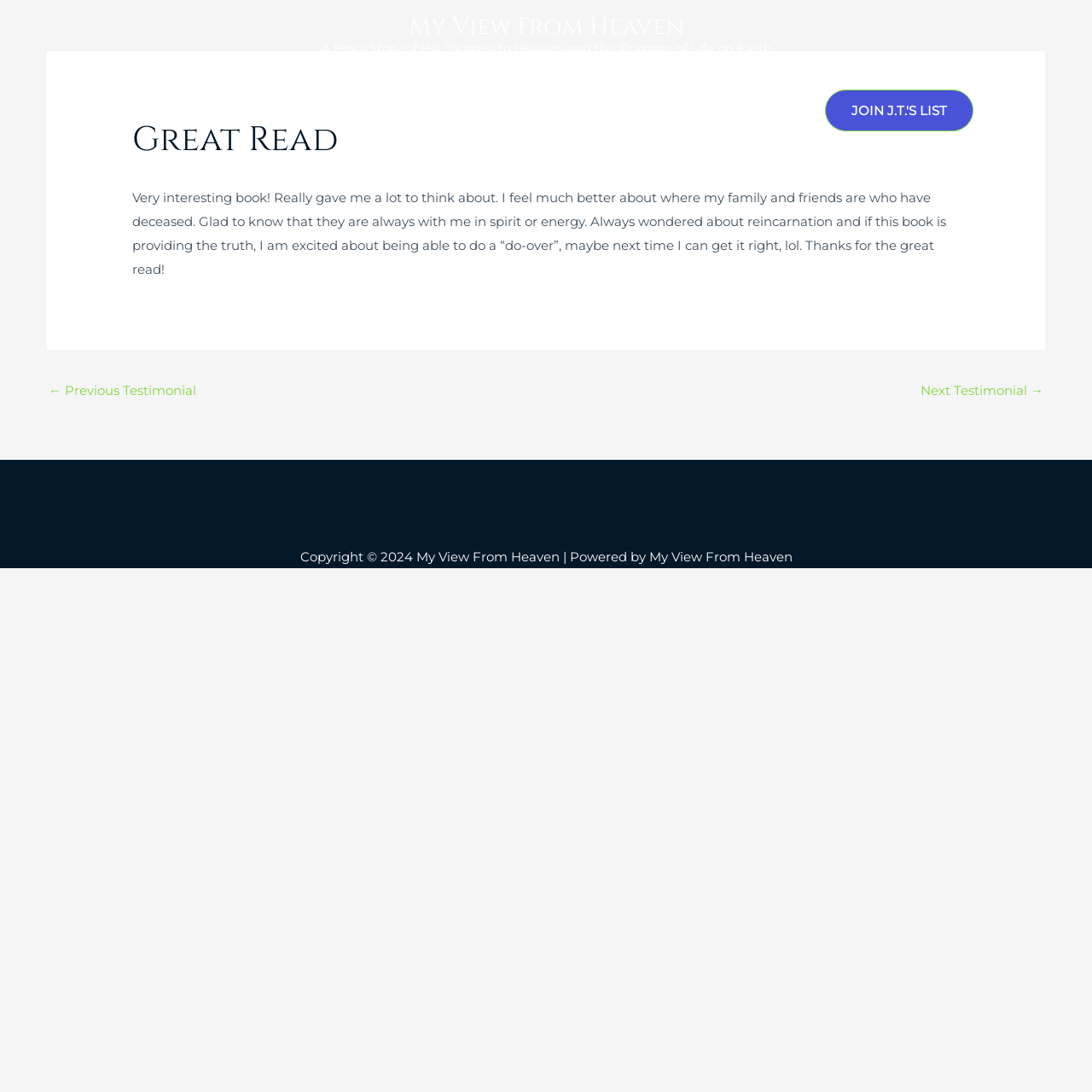From the element description: "About", extract the bounding box coordinates of the UI element. The coordinates should be expressed as four float numbers between 0 and 1, in the order [left, top, right, bottom].

[0.161, 0.078, 0.243, 0.125]